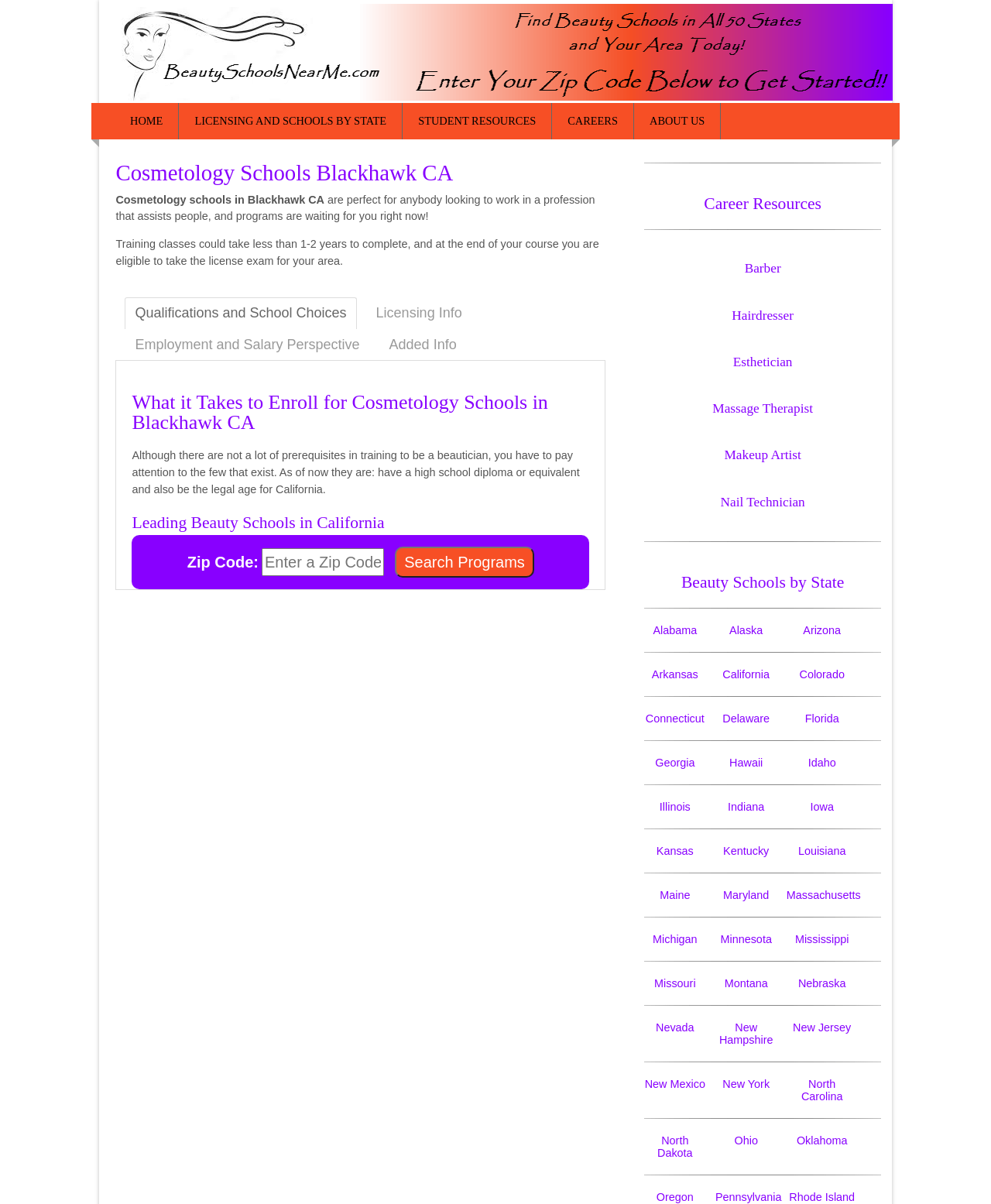Identify the bounding box for the given UI element using the description provided. Coordinates should be in the format (top-left x, top-left y, bottom-right x, bottom-right y) and must be between 0 and 1. Here is the description: Licensing and Schools by State

[0.181, 0.086, 0.406, 0.116]